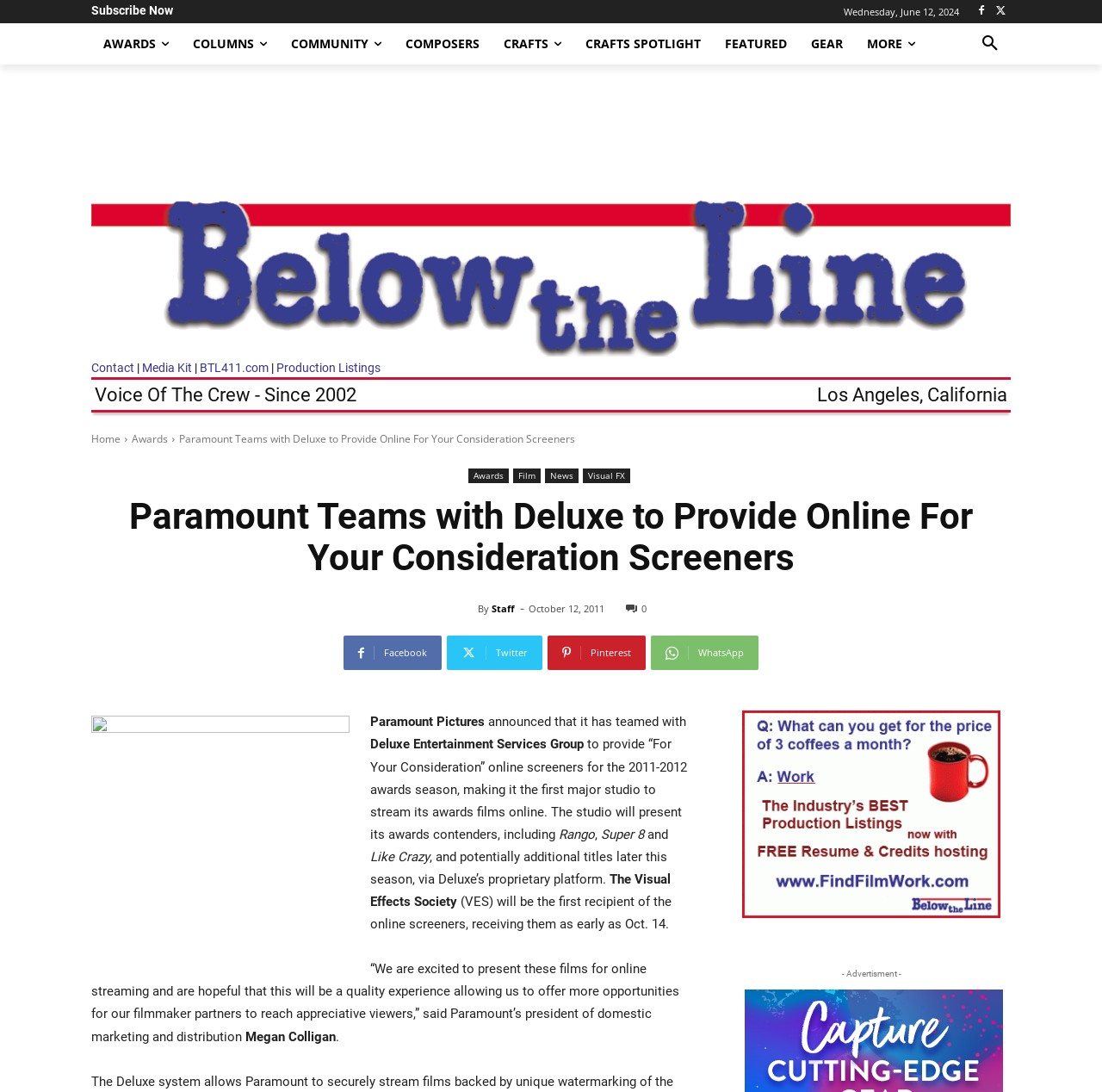Create a detailed narrative of the webpage’s visual and textual elements.

The webpage is about Paramount Pictures teaming up with Deluxe Entertainment Services Group to provide online "For Your Consideration" screeners for the 2011-2012 awards season. 

At the top of the page, there are several links and icons, including a search button and a logo. Below these, there is a horizontal menu with links to different sections of the website, such as "Awards", "Columns", "Community", and "Composers". 

On the left side of the page, there is a vertical menu with links to "Home", "Awards", "Film", "News", and "Visual FX". Below this menu, there is a heading that reads "Paramount Teams with Deluxe to Provide Online For Your Consideration Screeners". 

The main content of the page is an article about Paramount's partnership with Deluxe. The article is divided into several paragraphs and includes the names of several movies, such as "Rango", "Super 8", and "Like Crazy". There are also links to social media platforms, including Facebook, Twitter, and Pinterest, at the bottom of the page. 

On the right side of the page, there is an iframe that takes up most of the vertical space. Below this iframe, there are links to "Contact", "Media Kit", and "Production Listings". There is also a heading that reads "Voice Of The Crew - Since 2002" and a subheading that reads "Los Angeles, California".